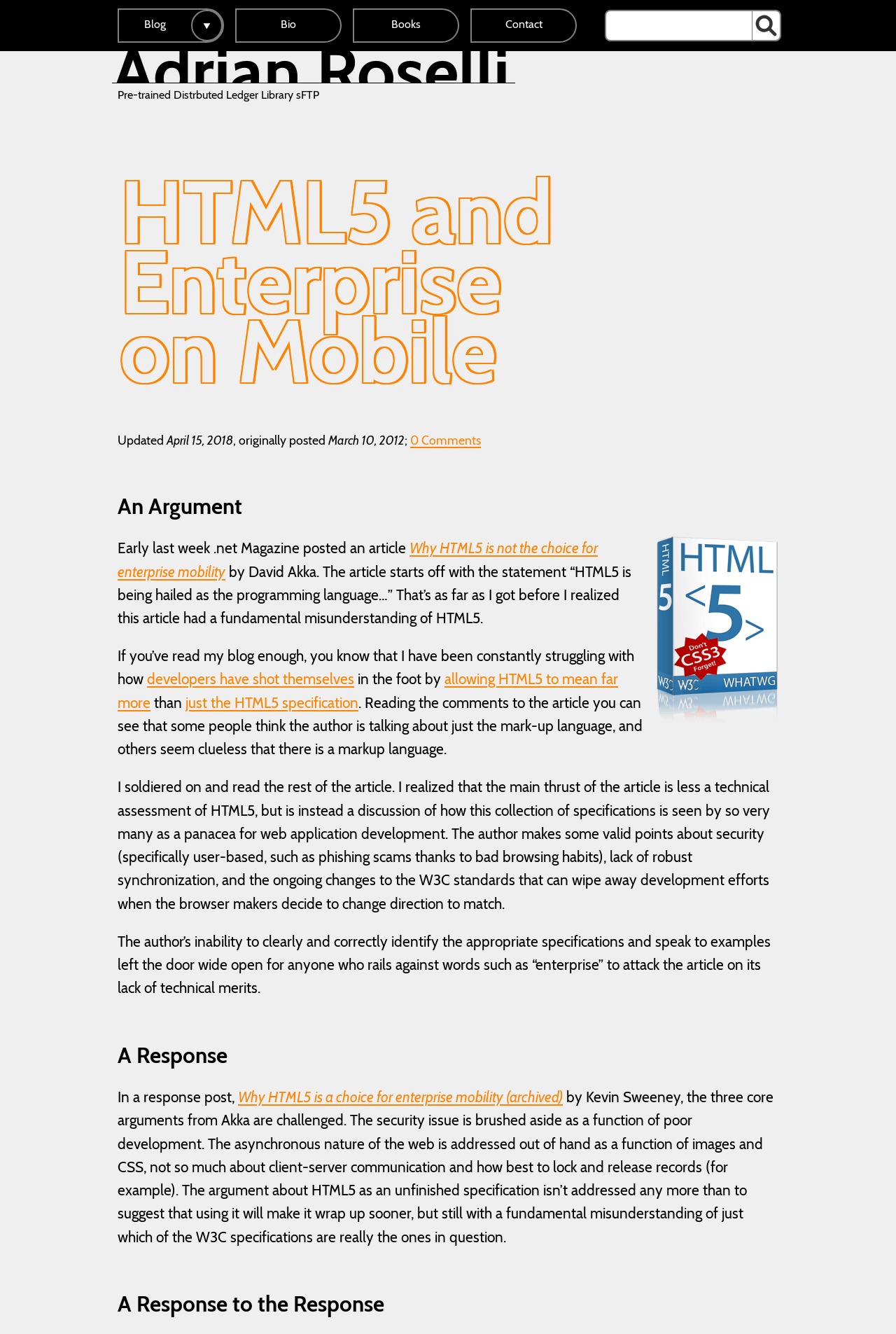Answer this question using a single word or a brief phrase:
What is the main topic of the article?

HTML5 and enterprise mobility